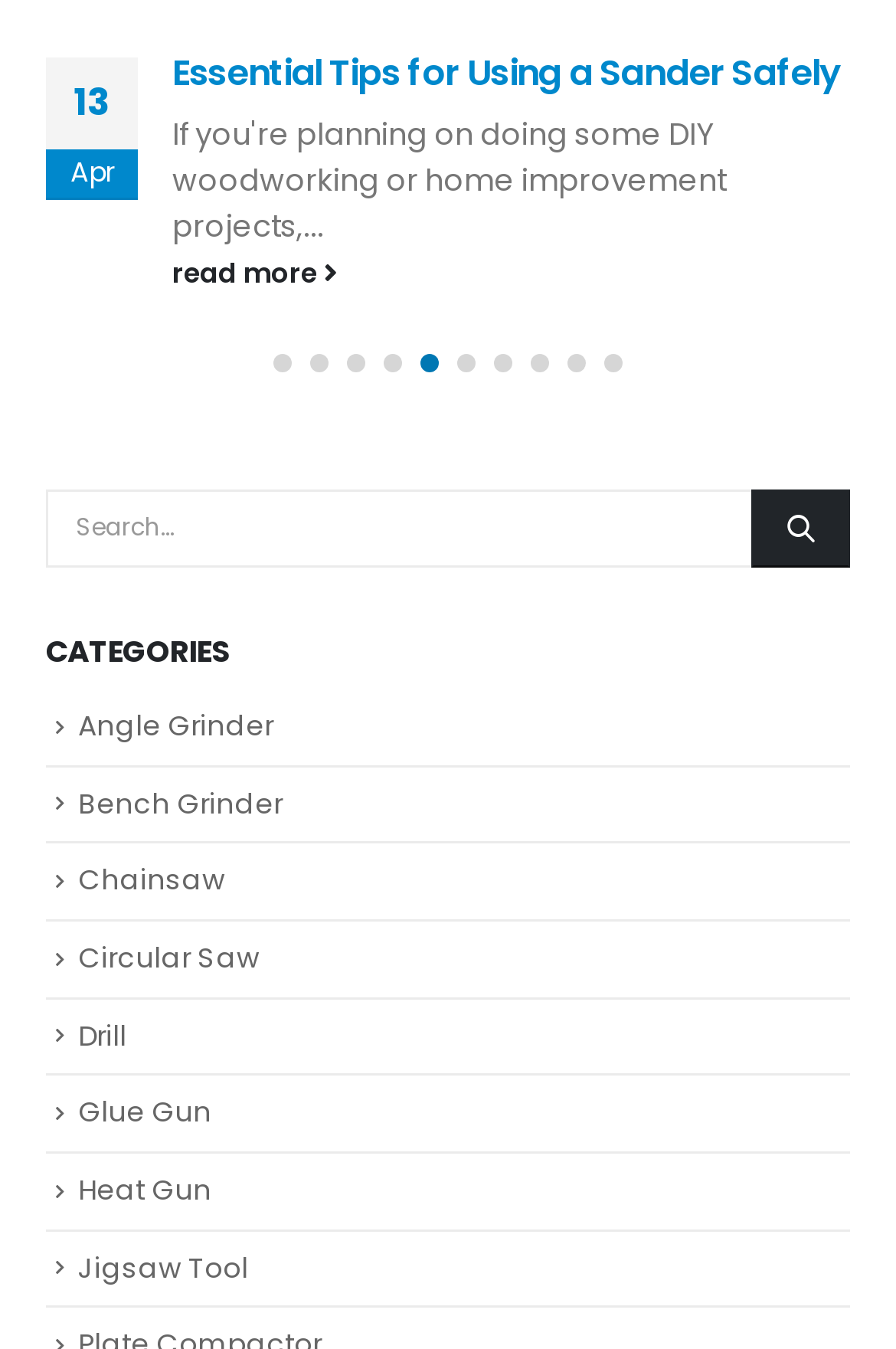Using the description "Heat Gun", predict the bounding box of the relevant HTML element.

[0.087, 0.868, 0.236, 0.897]